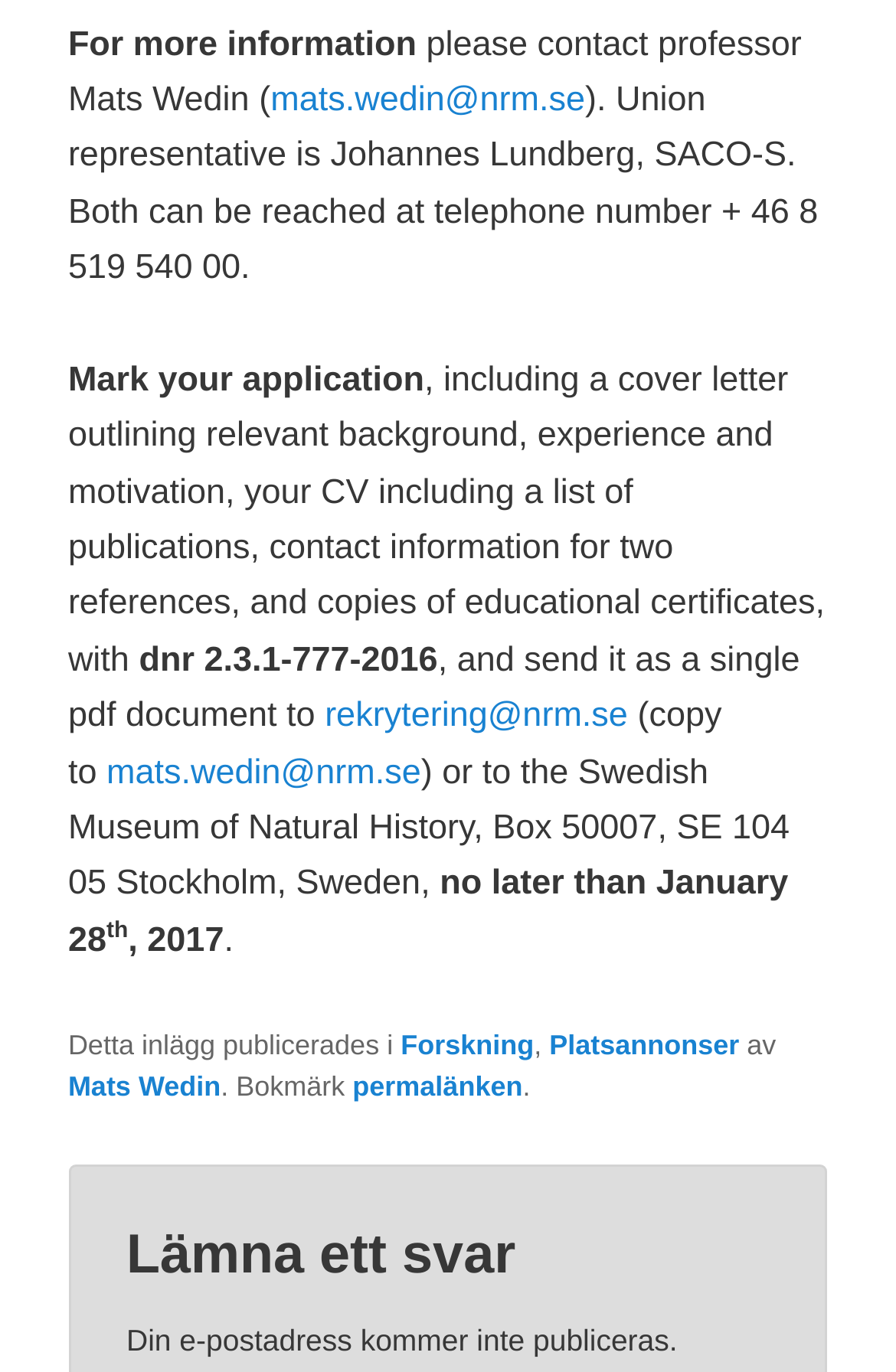Using the information from the screenshot, answer the following question thoroughly:
What should be included in the application?

The text mentions that the application should include a cover letter outlining relevant background, experience, and motivation, a CV including a list of publications, contact information for two references, and copies of educational certificates, all in a single pdf document.